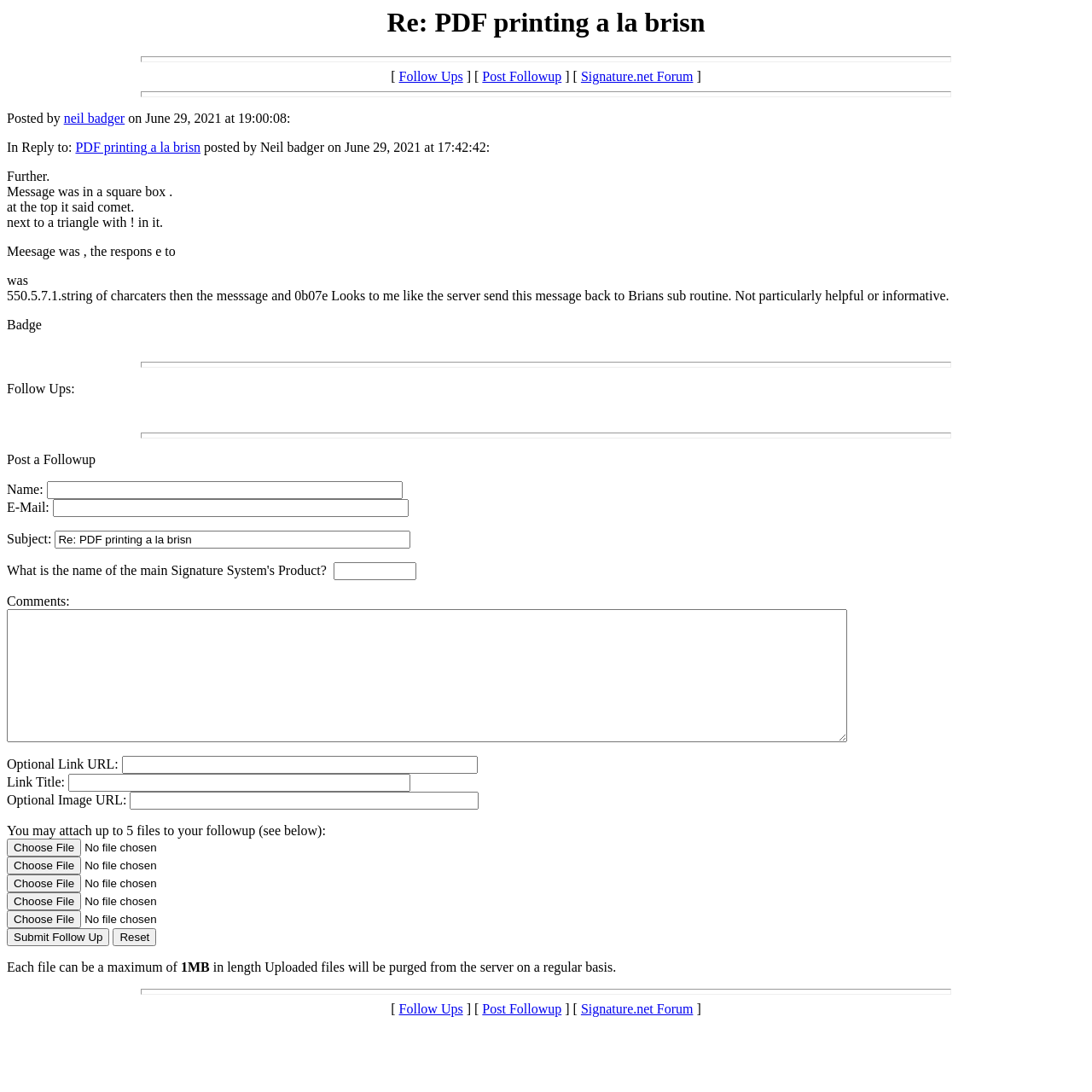Please use the details from the image to answer the following question comprehensively:
What is the maximum file size allowed?

I found the answer by reading the text 'Each file can be a maximum of 1MB in length' which specifies the maximum file size allowed.